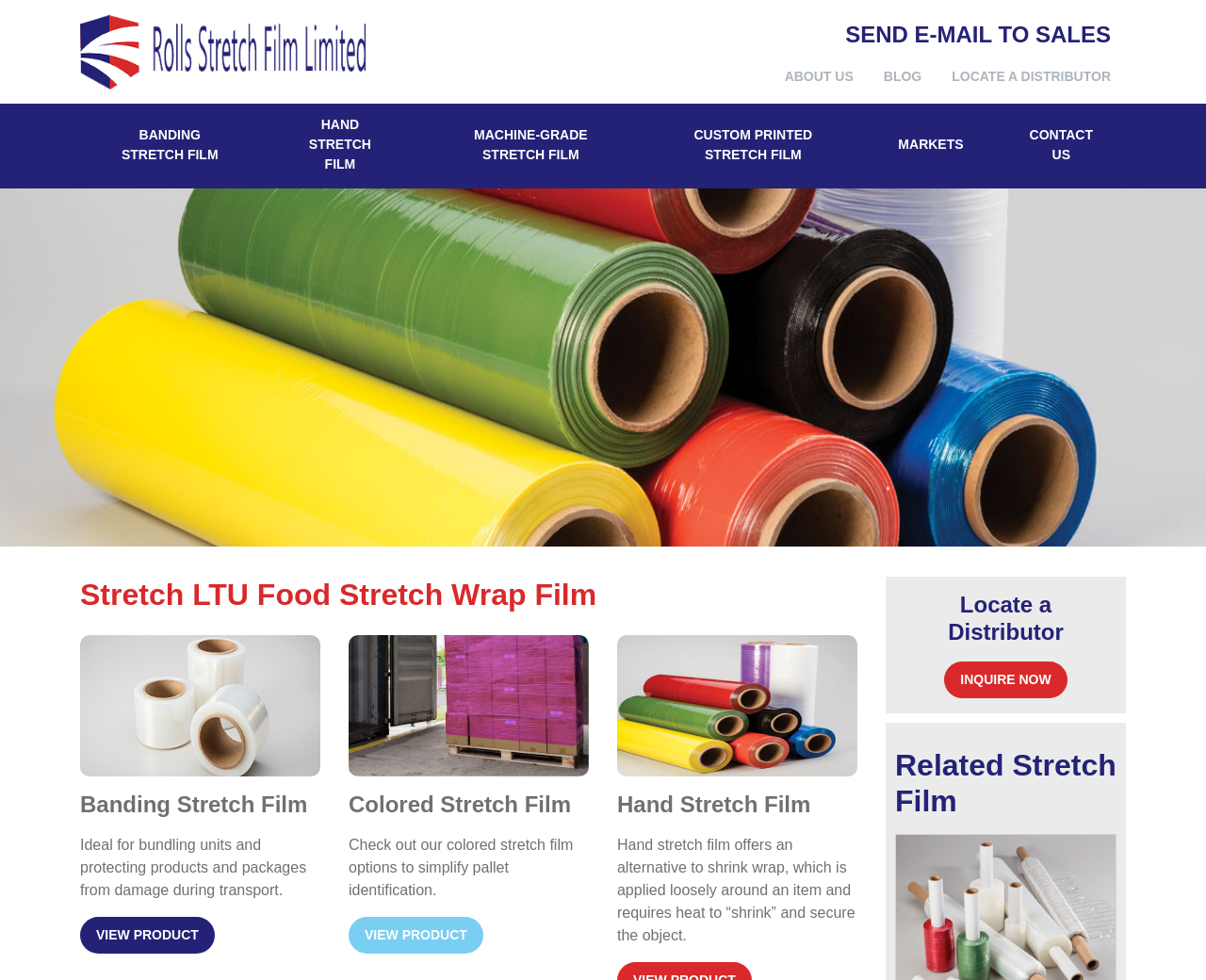Find the bounding box coordinates of the clickable region needed to perform the following instruction: "View Banding Stretch Film product". The coordinates should be provided as four float numbers between 0 and 1, i.e., [left, top, right, bottom].

[0.066, 0.936, 0.178, 0.973]